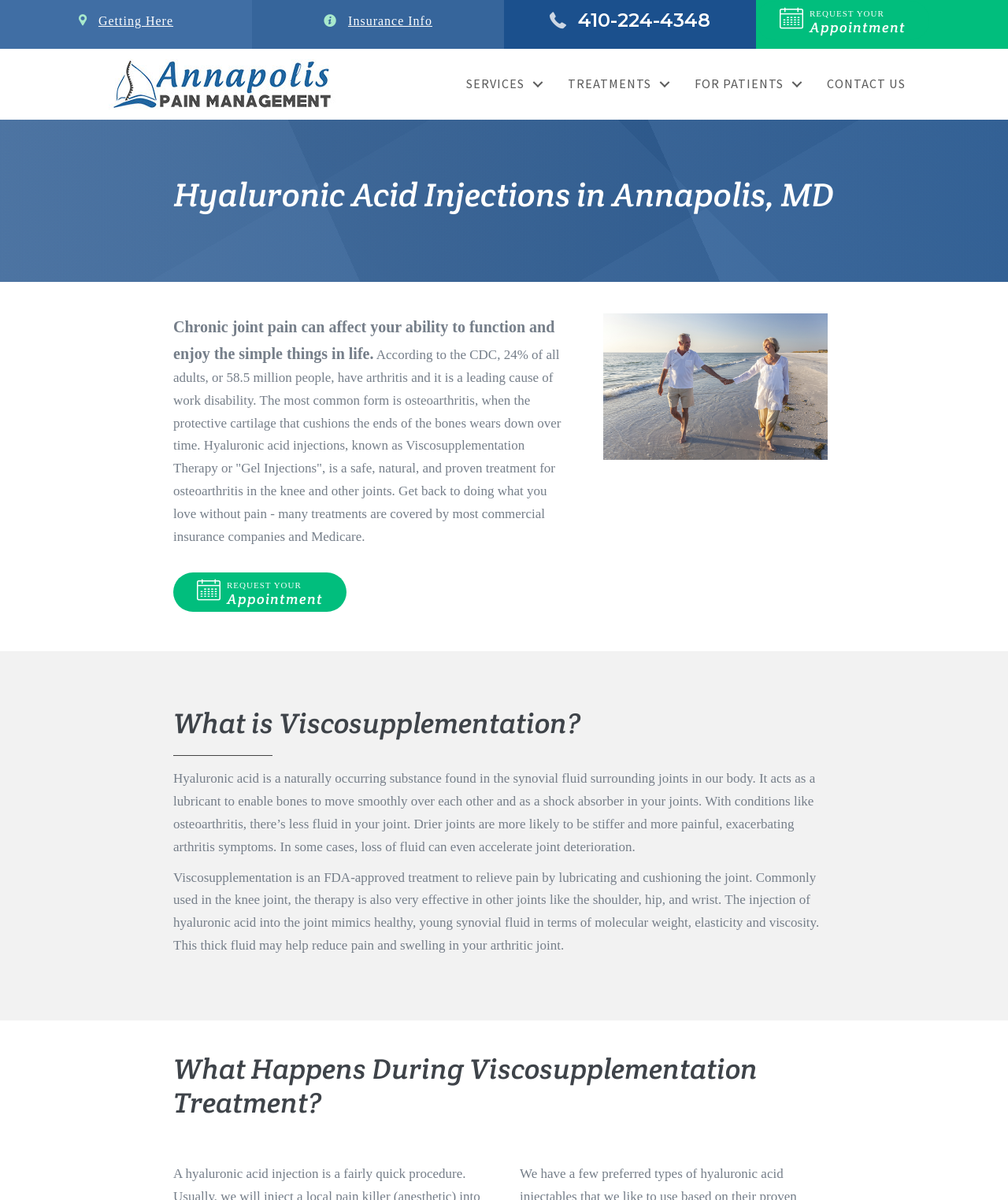Select the bounding box coordinates of the element I need to click to carry out the following instruction: "Learn more about insurance information".

[0.345, 0.008, 0.429, 0.026]